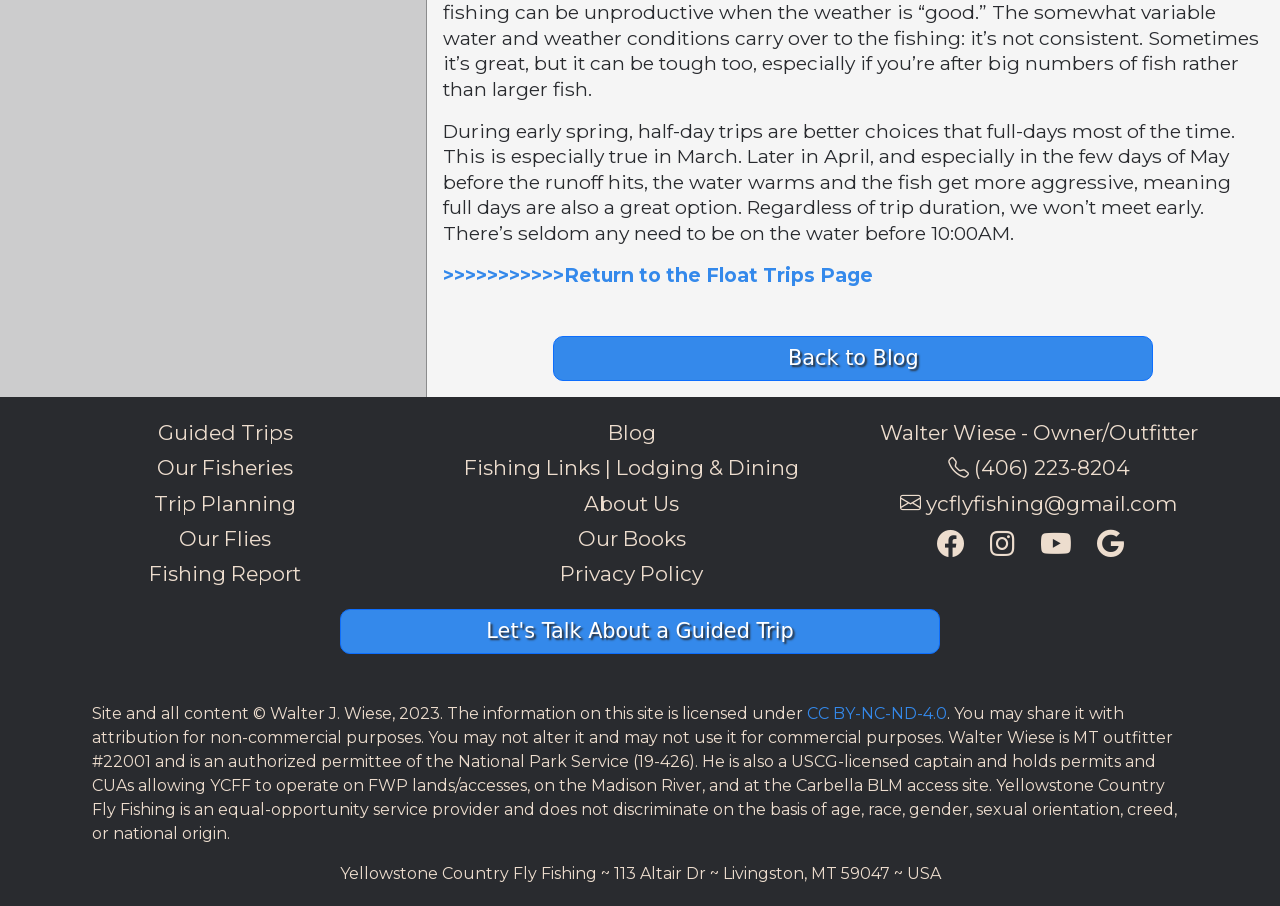Using the format (top-left x, top-left y, bottom-right x, bottom-right y), and given the element description, identify the bounding box coordinates within the screenshot: Lodging & Dining

[0.482, 0.503, 0.625, 0.53]